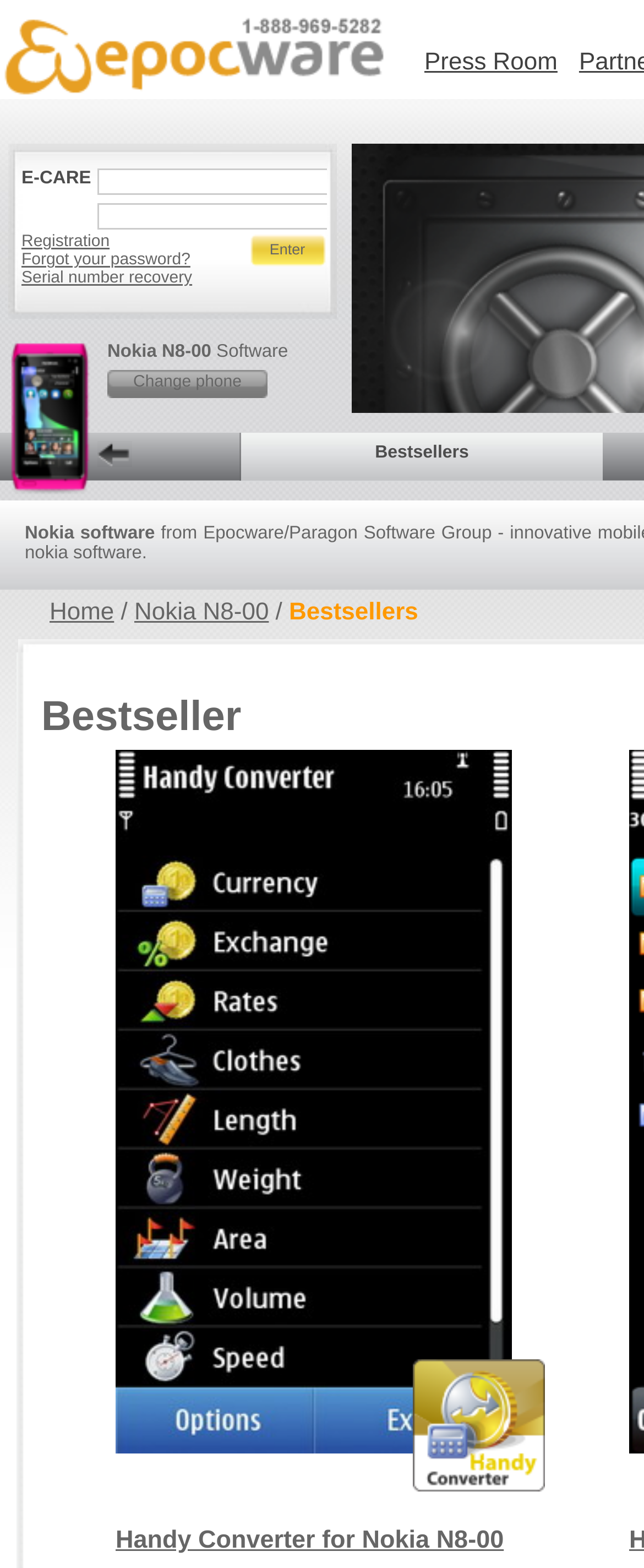Create a detailed narrative of the webpage’s visual and textual elements.

This webpage is about Nokia N8-00 software, specifically showcasing innovative mobile apps for S60 Nokia smartphones. At the top-left corner, there is a logo image with a link. On the top-right side, there is a link to the "Press Room". 

Below the logo, there is a section with two text boxes and a "Submit" button, accompanied by a "Enter" label. This section is likely a login or search form. To the left of this section, there are three links: "Registration", "Forgot your password?", and "Serial number recovery".

Further down, there is a heading section with the text "Nokia N8-00" and "Software" side by side. Below this heading, there is a link to "Change phone". On the right side of this section, there is an image of an arrow, labeled "Strelka". 

The main content area has a link to "Bestsellers" that spans across most of the width. Below this link, there is a section with a heading "Nokia software" and several links, including "Home", "Nokia N8-00", and "Bestsellers", separated by a slash character. 

At the bottom of the page, there is a large image of a product, "Handy Converter", with a link to a specific product page. There is also a smaller image of the same product with a link to a different page.